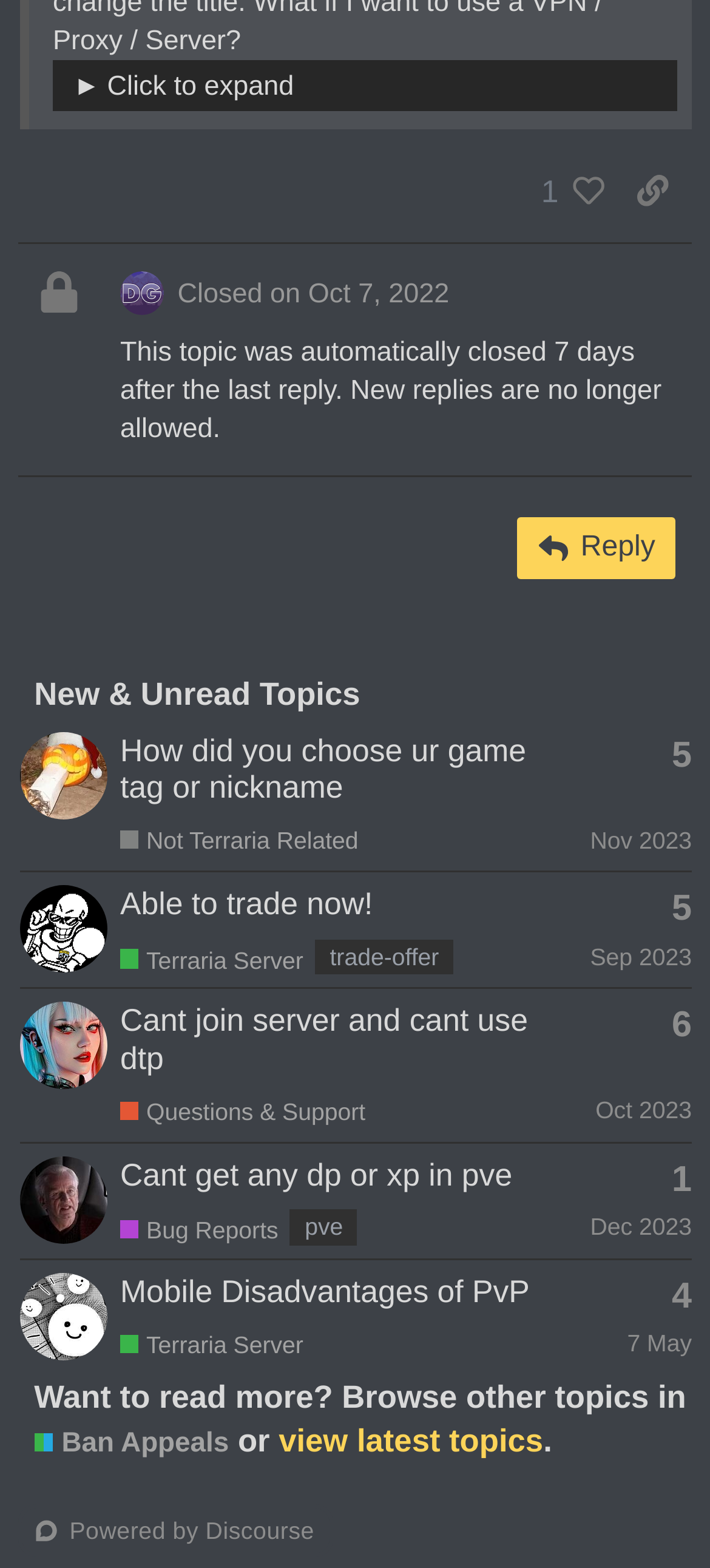Based on the image, please elaborate on the answer to the following question:
What is the topic of the post with 5 replies?

I found the topic by looking at the table with multiple rows, each representing a topic. I searched for the topic with 5 replies and found the one with the title 'How did you choose ur game tag or nickname'.